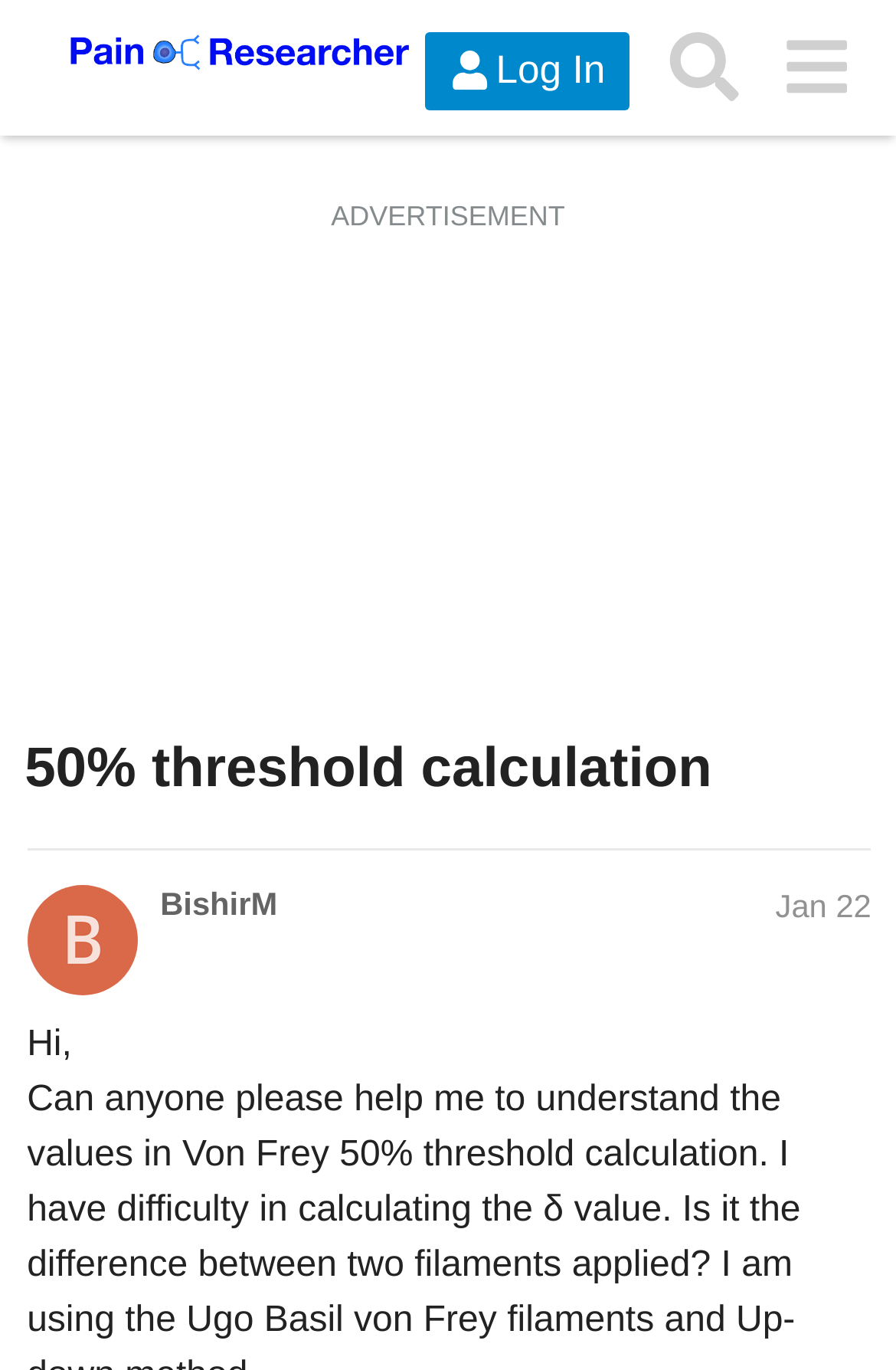Using the provided element description "50% threshold calculation", determine the bounding box coordinates of the UI element.

[0.027, 0.539, 0.795, 0.585]